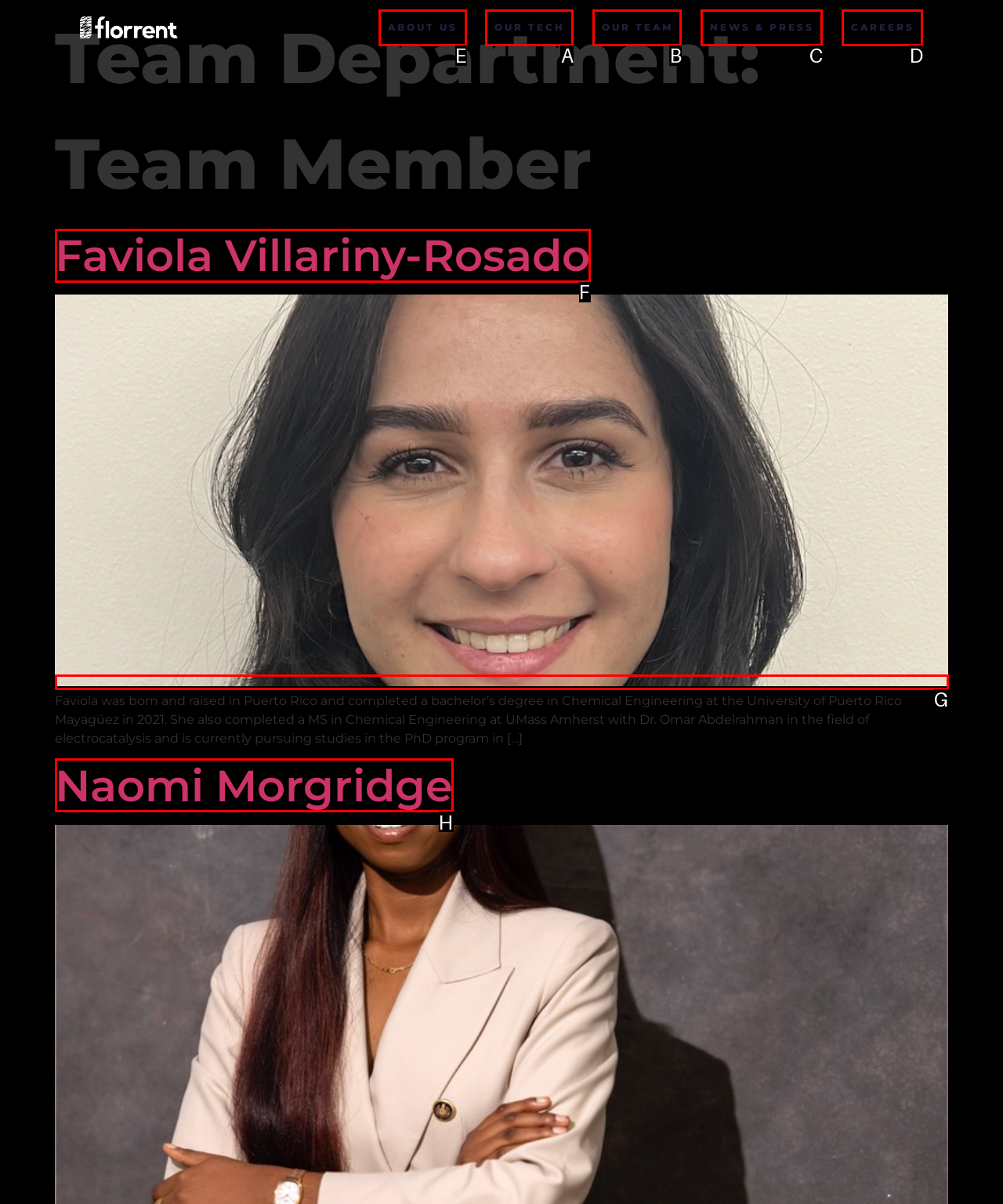Determine which option should be clicked to carry out this task: View more projects
State the letter of the correct choice from the provided options.

None